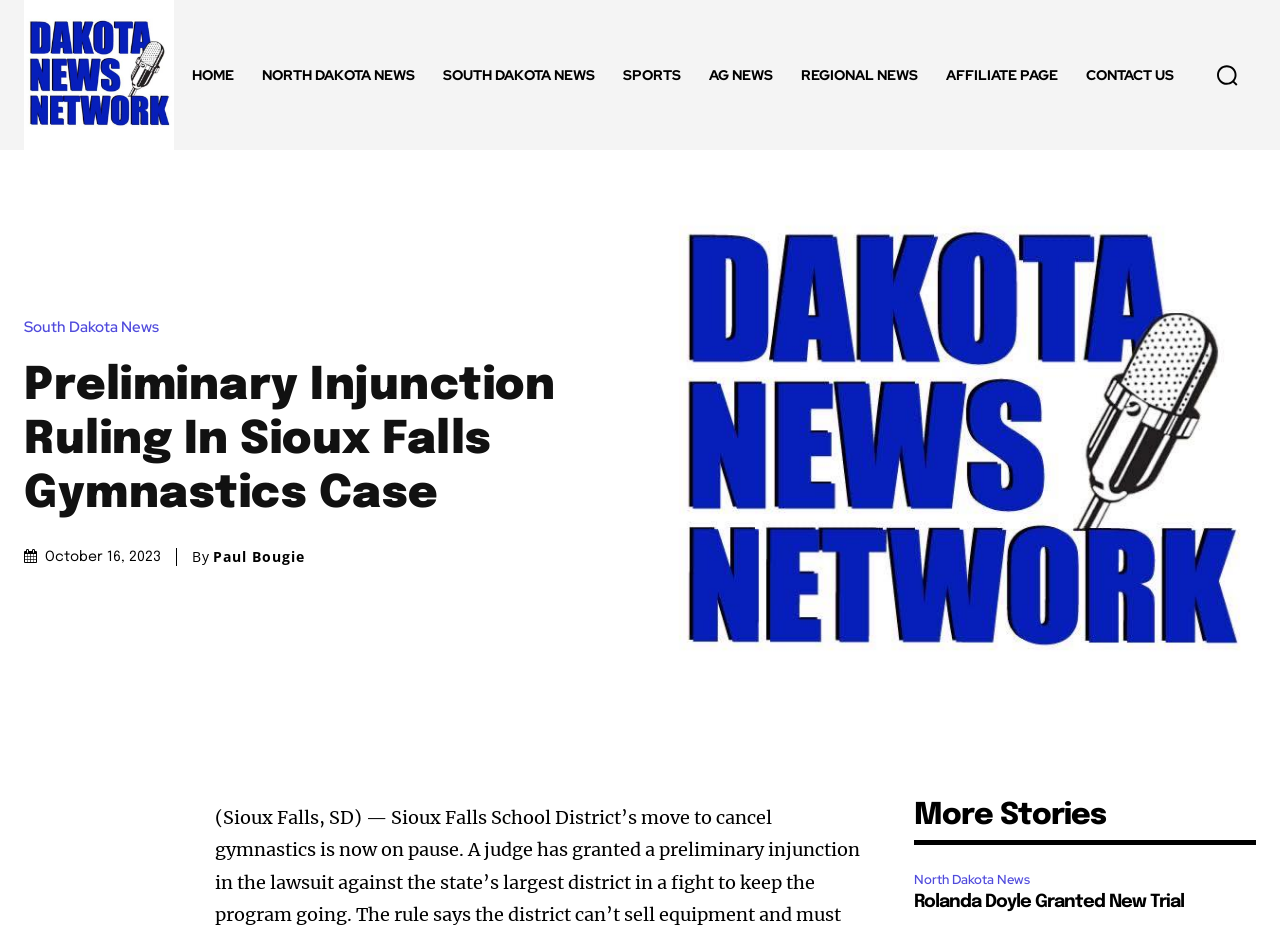Can you find the bounding box coordinates for the element that needs to be clicked to execute this instruction: "search for news"? The coordinates should be given as four float numbers between 0 and 1, i.e., [left, top, right, bottom].

[0.936, 0.049, 0.981, 0.111]